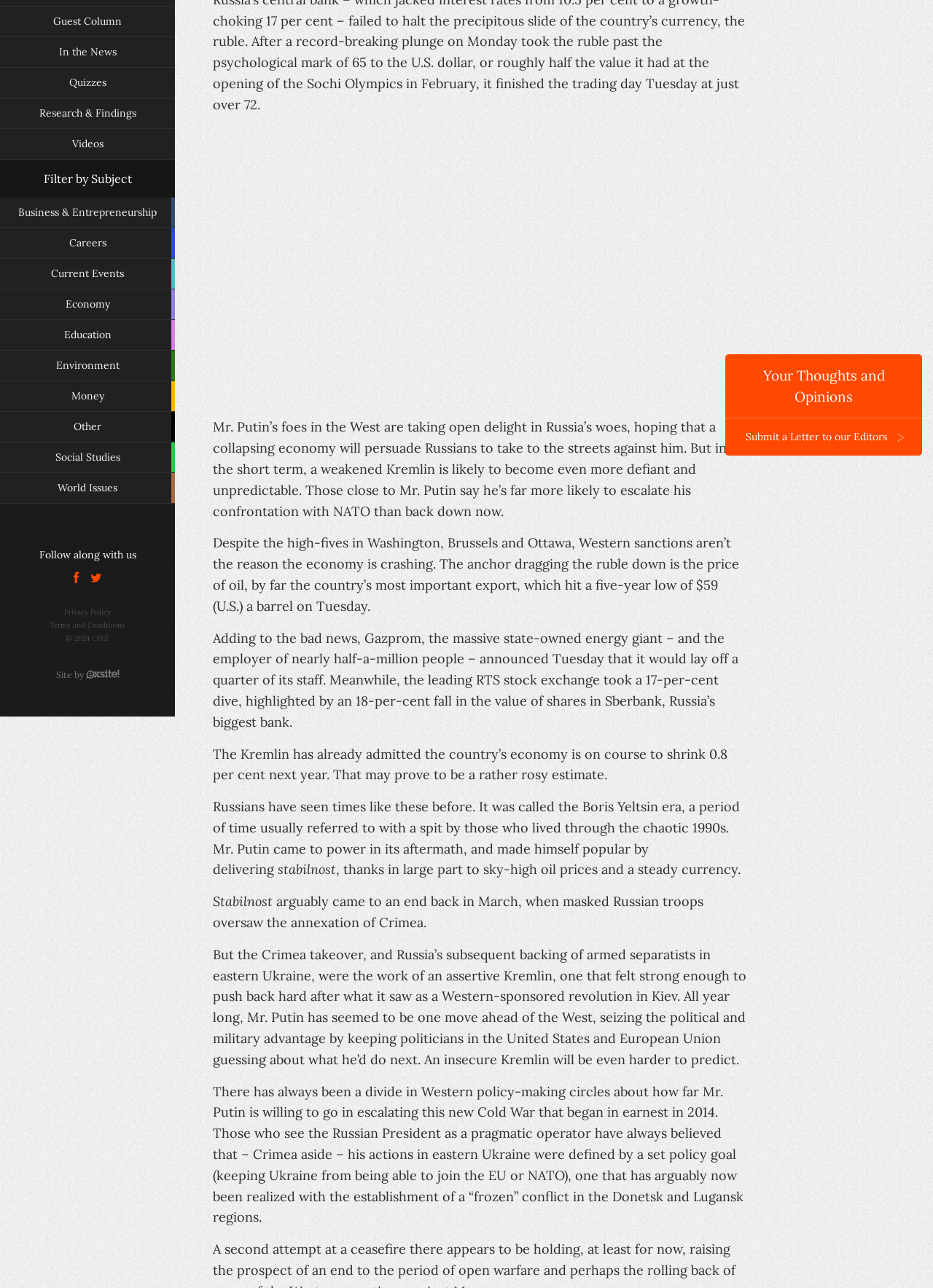Using the provided element description, identify the bounding box coordinates as (top-left x, top-left y, bottom-right x, bottom-right y). Ensure all values are between 0 and 1. Description: Research & Findings

[0.0, 0.077, 0.188, 0.1]